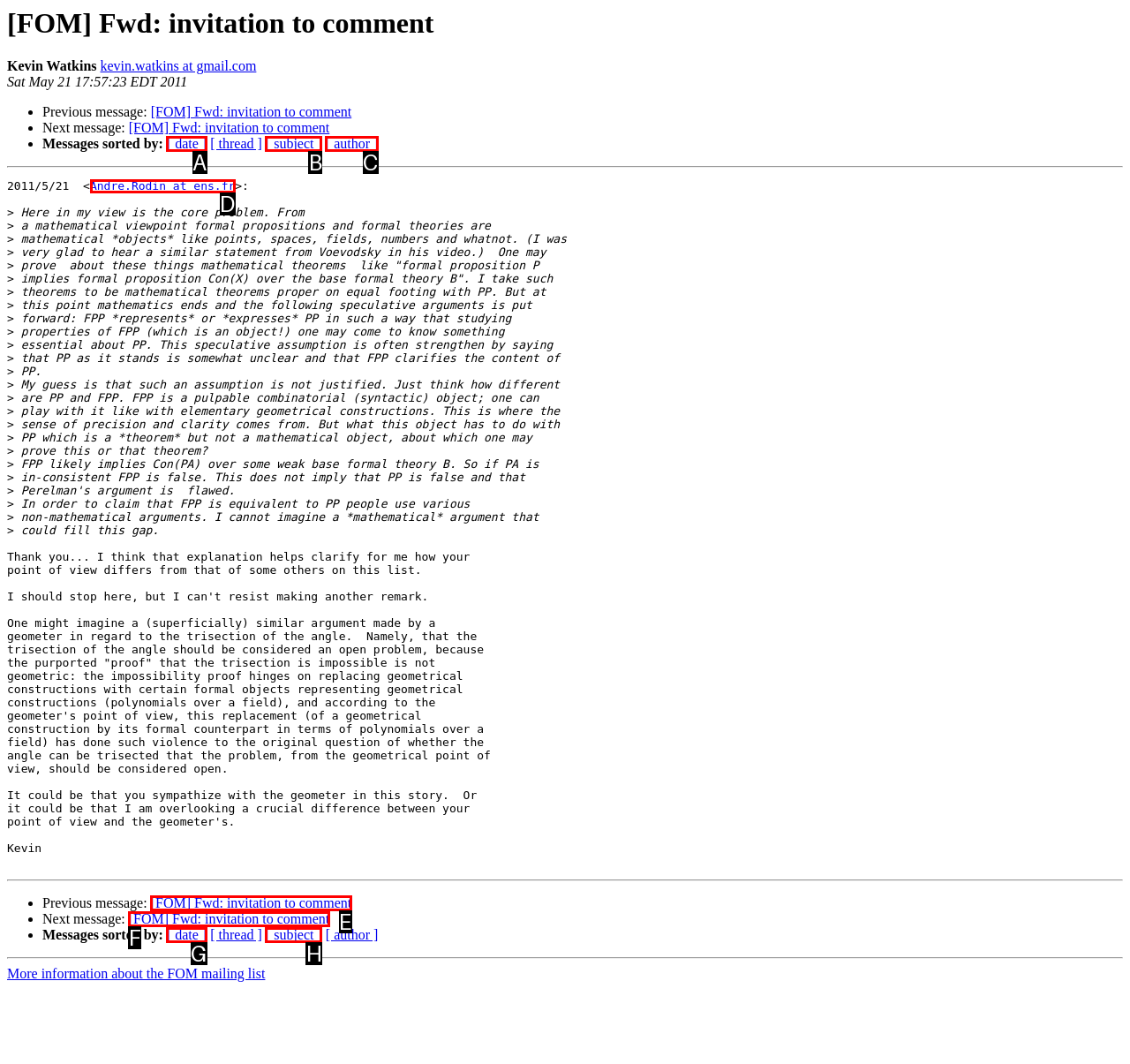Select the appropriate HTML element to click for the following task: Reply to the message
Answer with the letter of the selected option from the given choices directly.

D